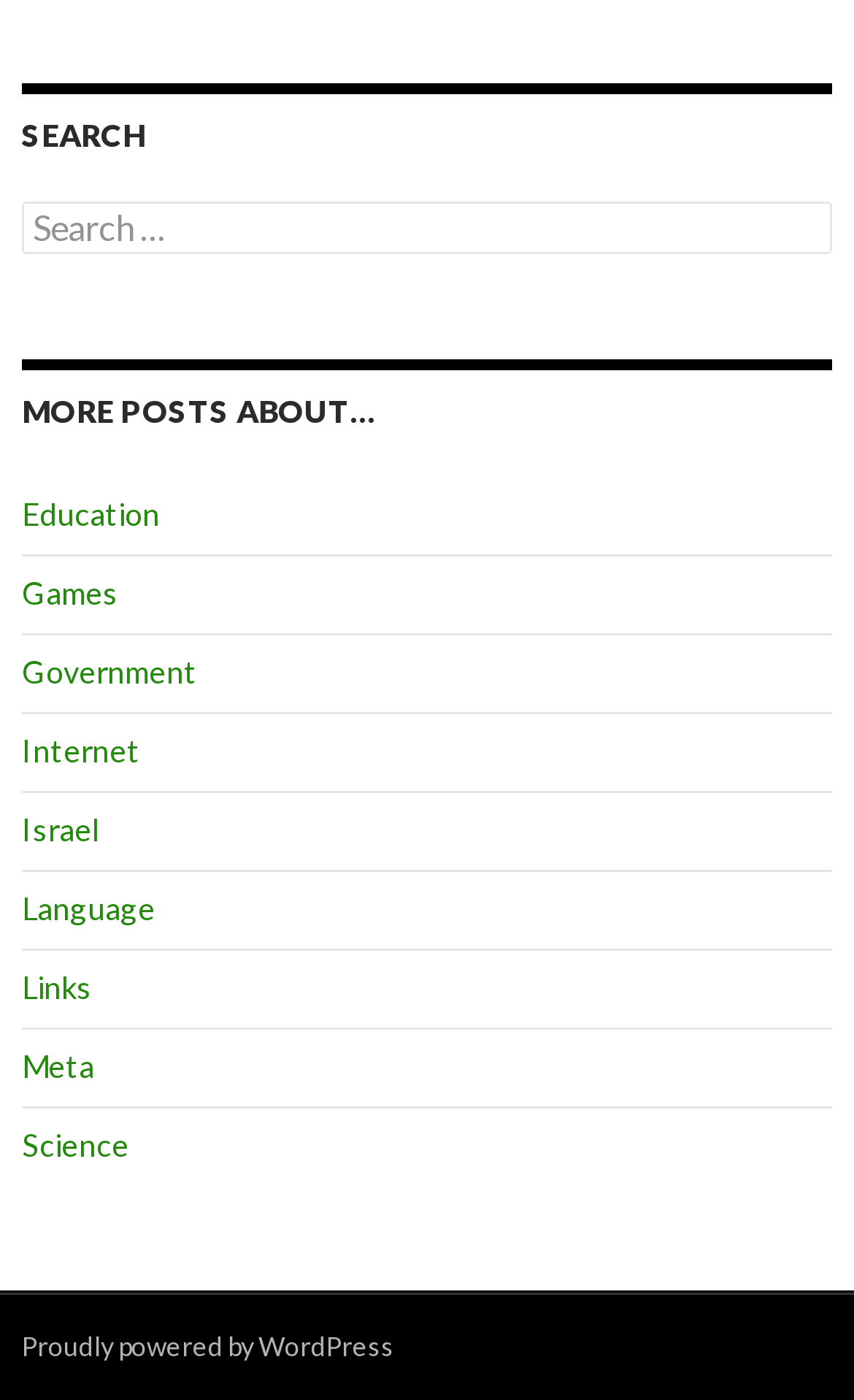Provide a short answer using a single word or phrase for the following question: 
How many categories are listed under 'MORE POSTS ABOUT…'?

8